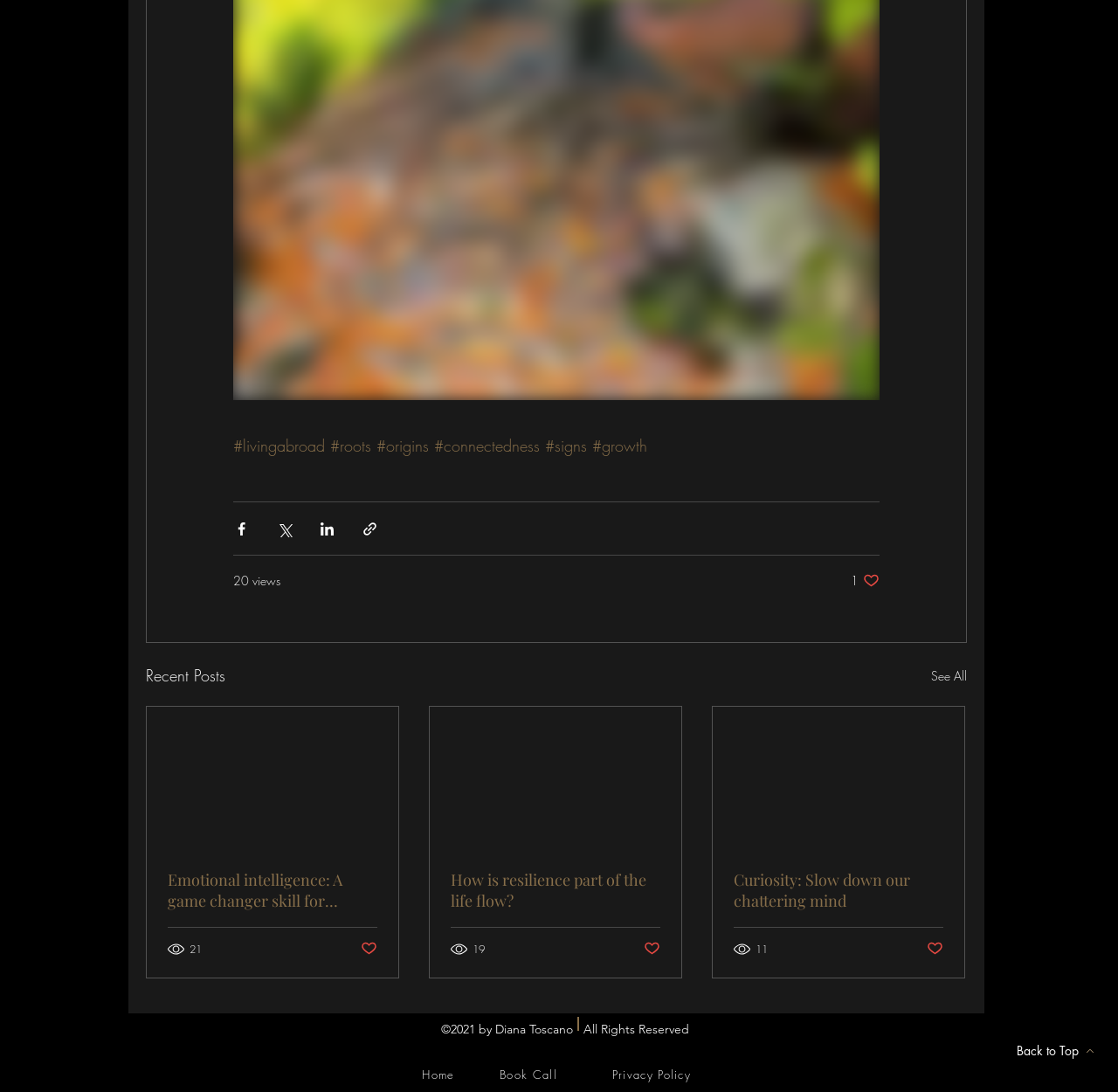What is the skill mentioned in the second article?
Answer the question with a single word or phrase derived from the image.

Emotional intelligence